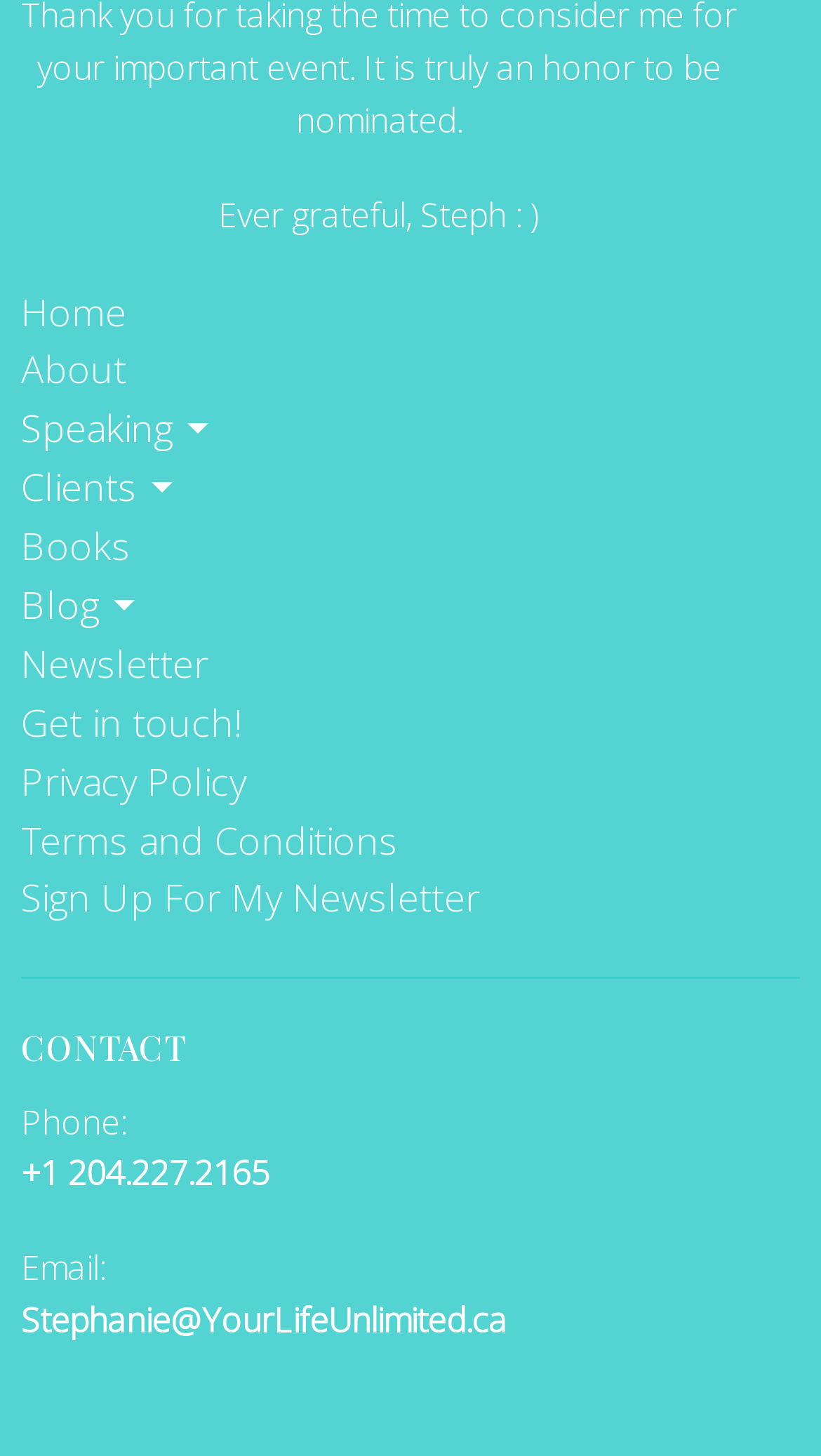Please identify the bounding box coordinates of the element's region that needs to be clicked to fulfill the following instruction: "get in touch with the author". The bounding box coordinates should consist of four float numbers between 0 and 1, i.e., [left, top, right, bottom].

[0.026, 0.478, 0.292, 0.513]